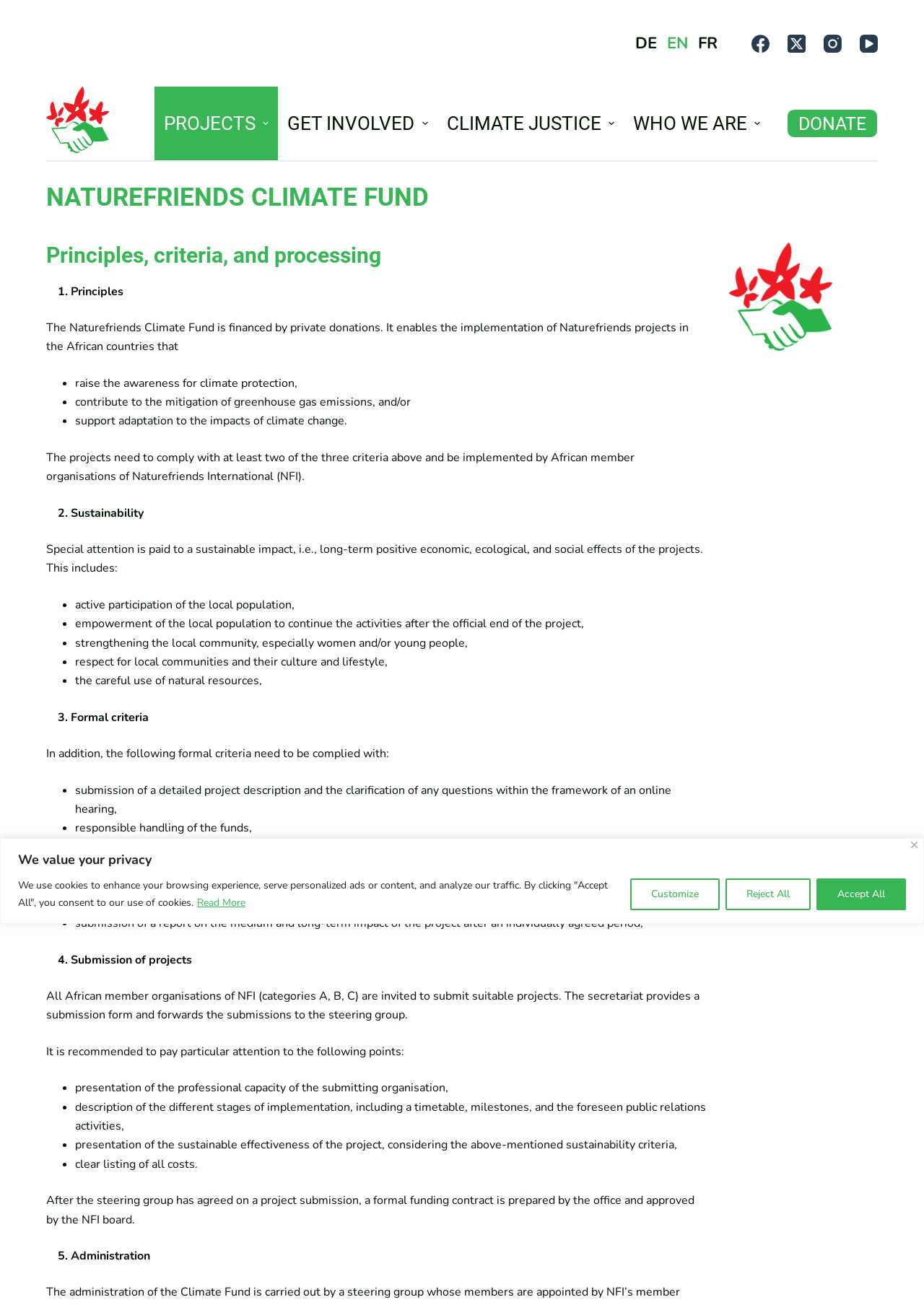Please find the bounding box coordinates of the element that needs to be clicked to perform the following instruction: "Rate the article". The bounding box coordinates should be four float numbers between 0 and 1, represented as [left, top, right, bottom].

None